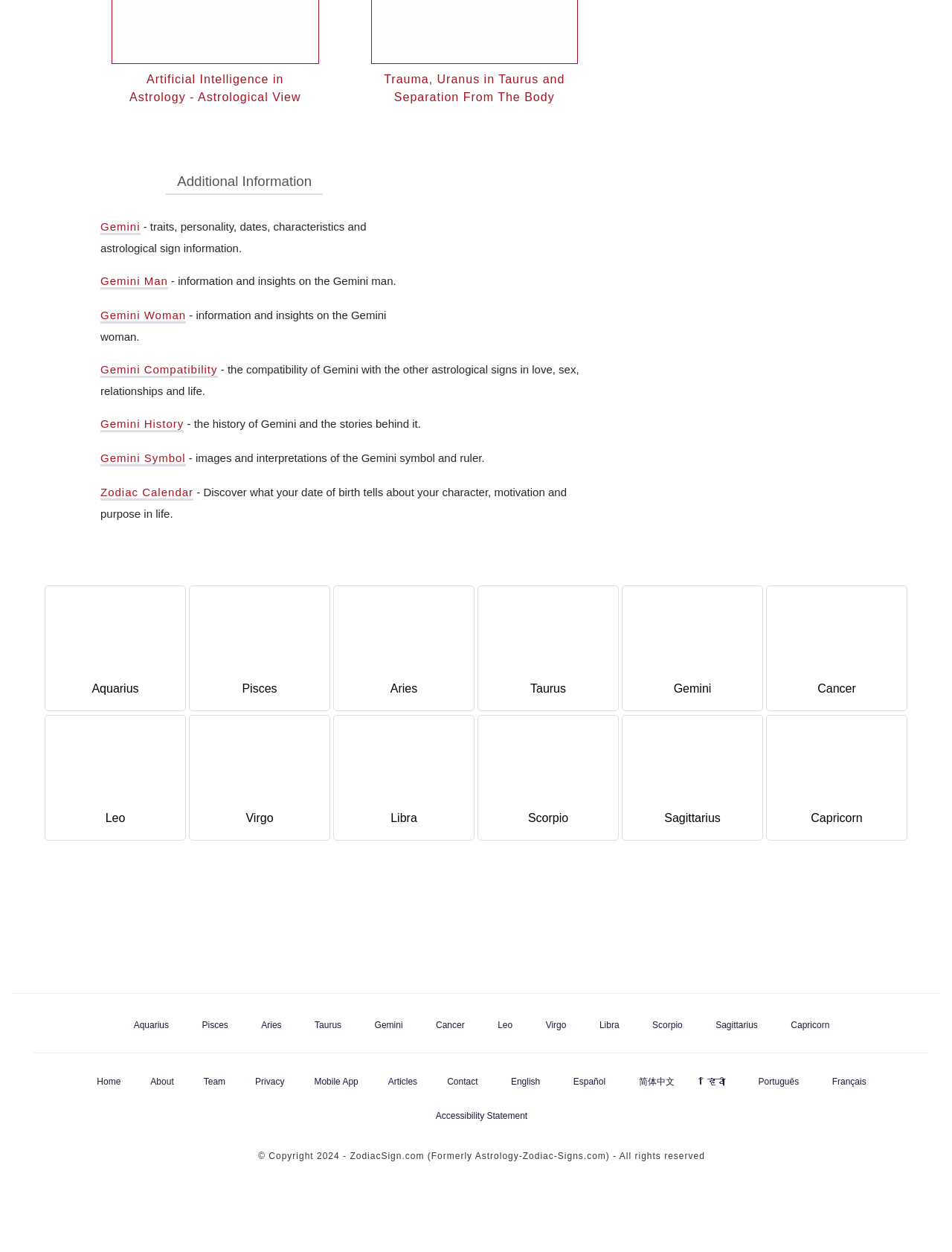Using the provided description Gemini History, find the bounding box coordinates for the UI element. Provide the coordinates in (top-left x, top-left y, bottom-right x, bottom-right y) format, ensuring all values are between 0 and 1.

[0.105, 0.334, 0.193, 0.345]